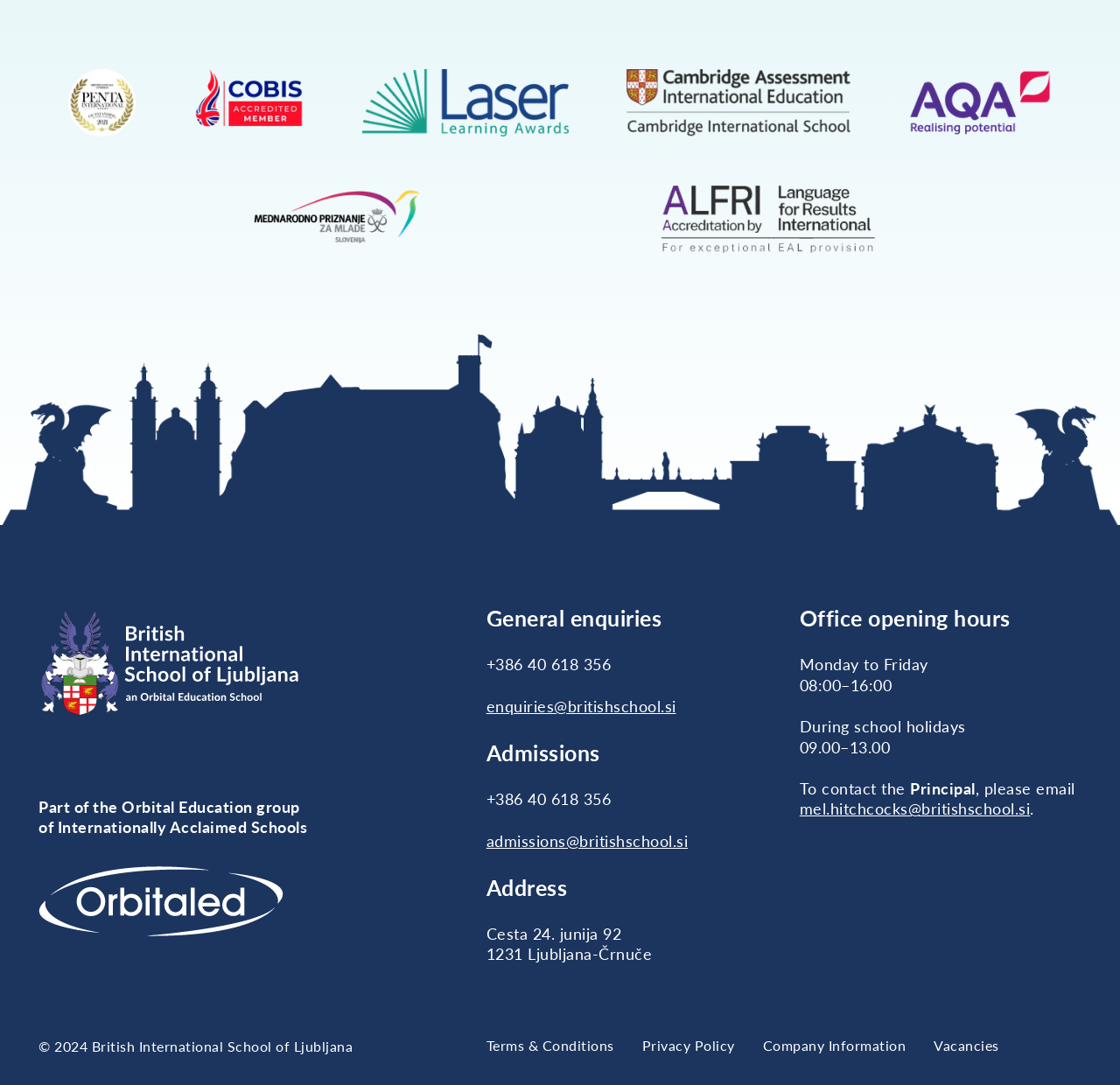What is the accreditation held by the school?
Answer the question with as much detail as you can, using the image as a reference.

I inferred this answer by looking at the link element with the text 'Council of British International Schools Accredited Member'. This text is accompanied by an image element with the same description, suggesting that the school holds this accreditation.